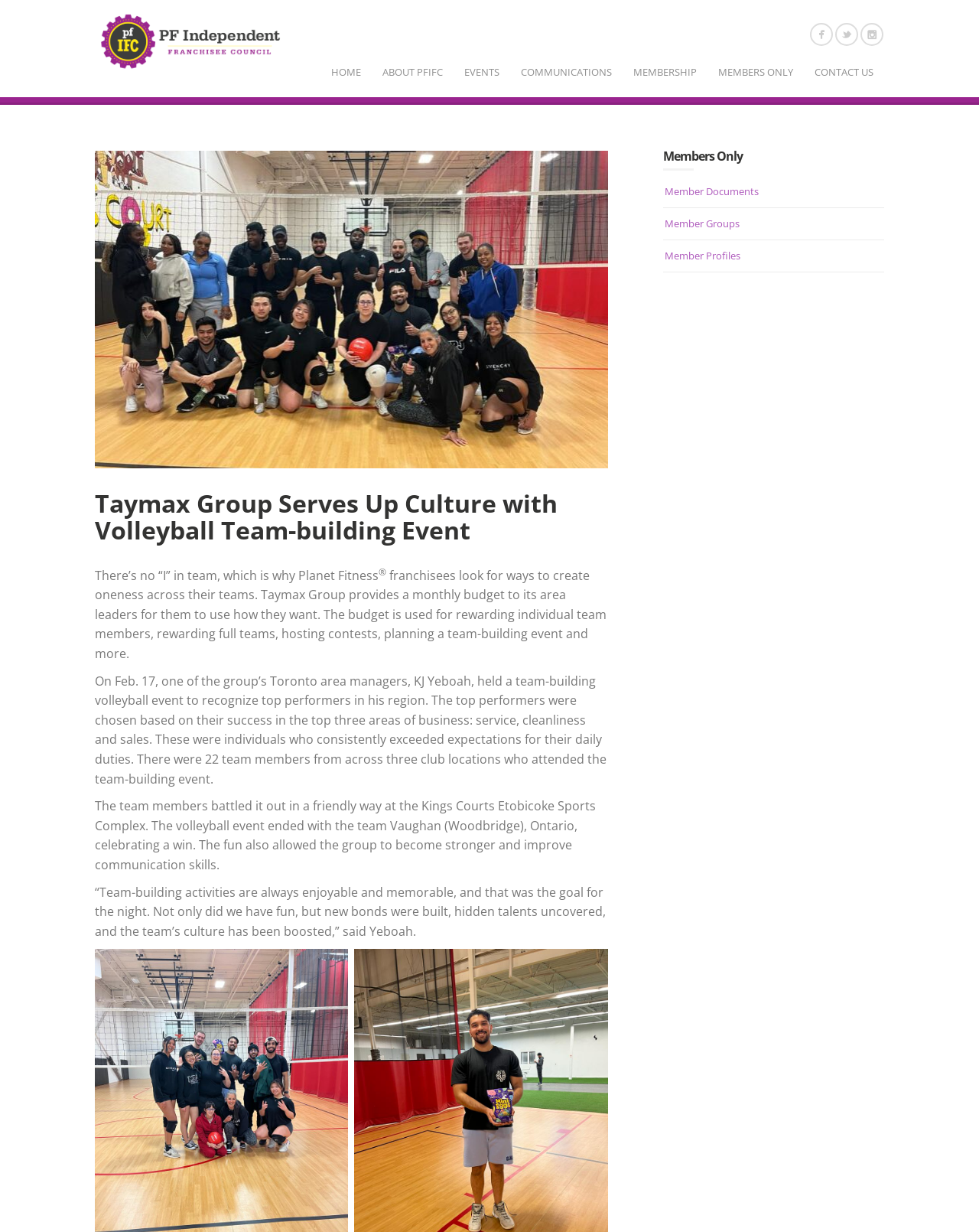Analyze the image and provide a detailed answer to the question: How many team members attended the team-building event?

The text states that there were 22 team members from across three club locations who attended the team-building event.